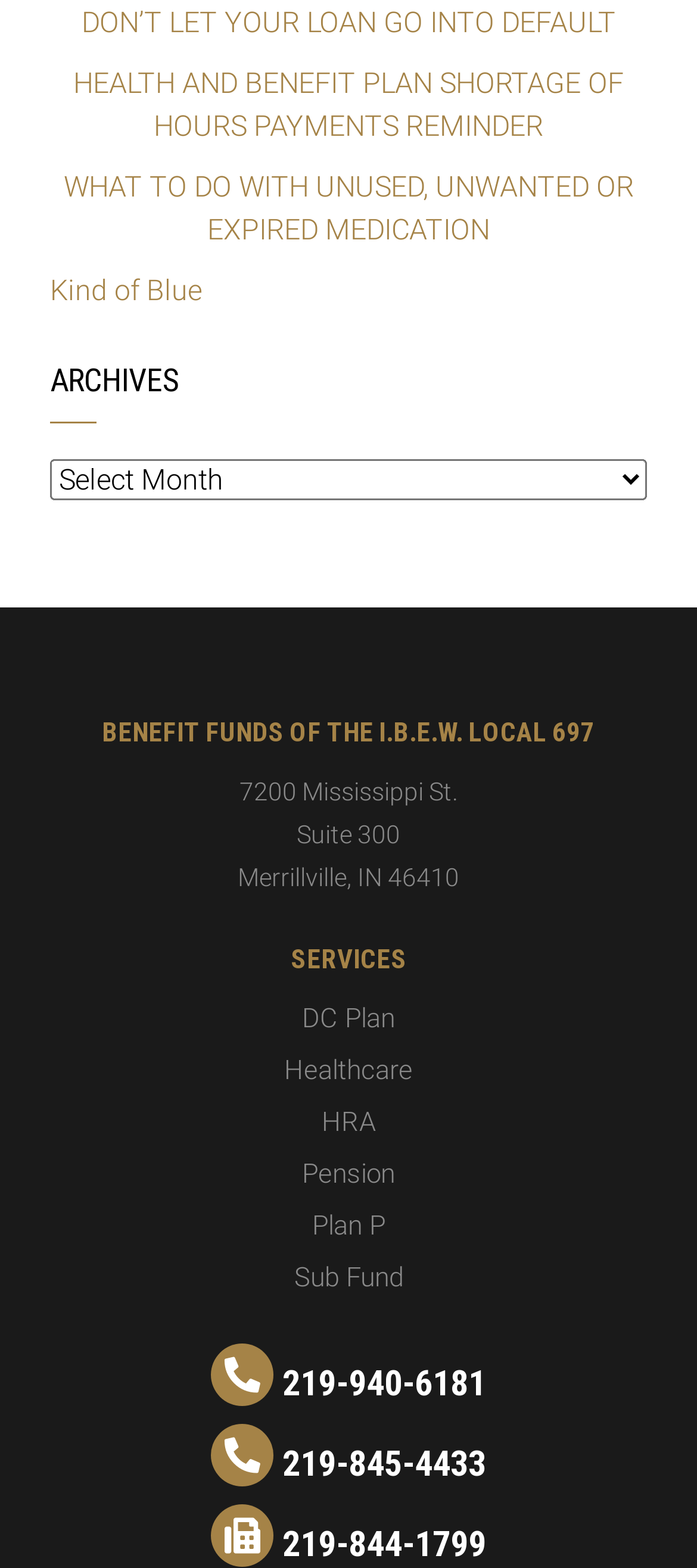What is the name of the local union?
Answer briefly with a single word or phrase based on the image.

I.B.E.W. Local 697